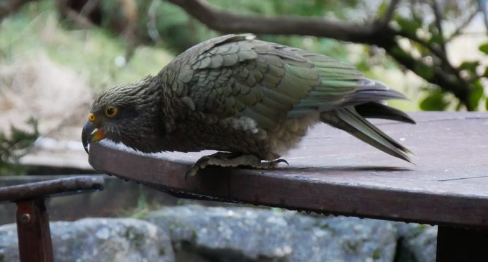Detail every aspect of the image in your caption.

The image showcases a curious Kea, a highly intelligent parrot native to the South Island of New Zealand. This captivating bird is depicted in a moment of exploration, perched on the edge of a wooden table, displaying its unique olive-green plumage and striking facial features. The Kea's vibrant yellow eye adds a touch of personality, hinting at its playful nature. Surrounding foliage creates a natural setting, highlighting the bird's connection to its habitat. The image illustrates not just the beauty of the Kea, but also its curious behavior and adaptability in the wild.